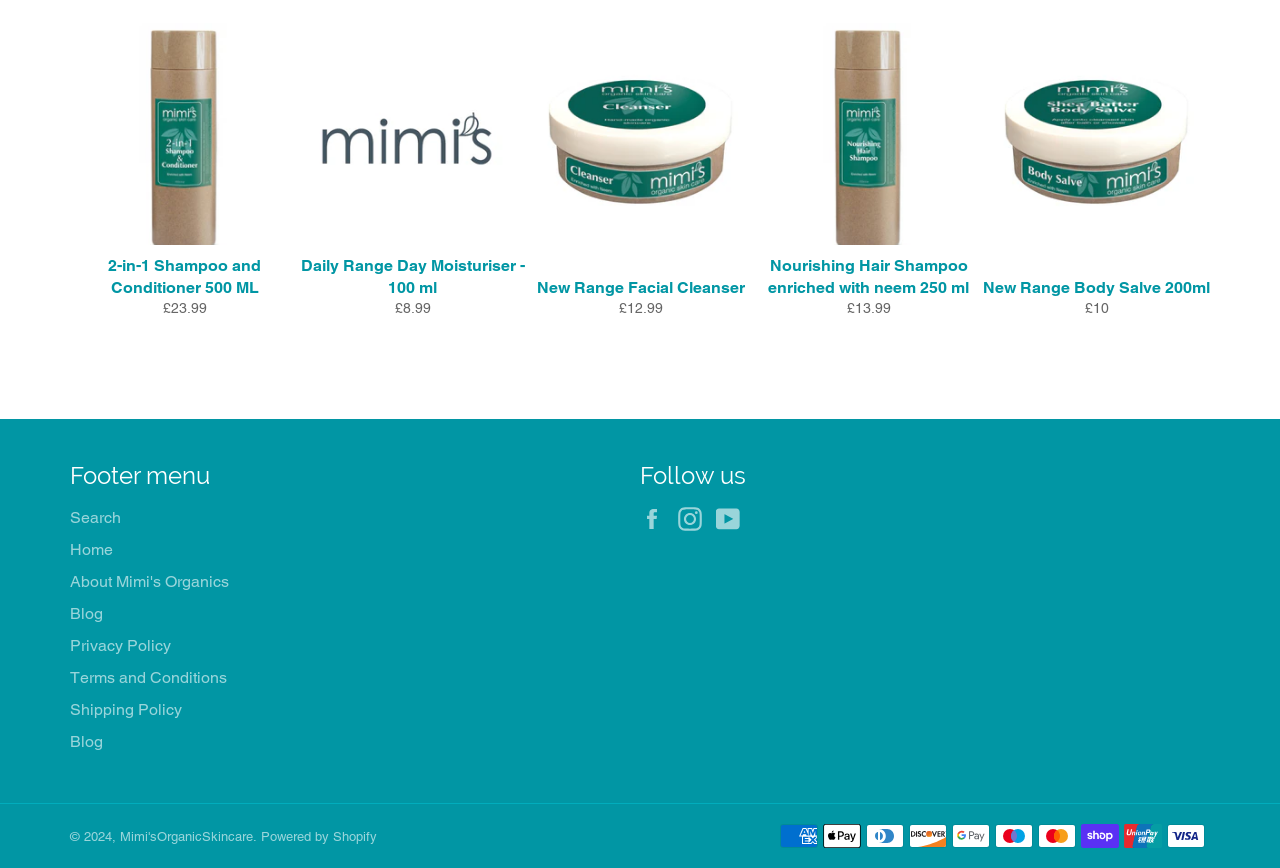Specify the bounding box coordinates for the region that must be clicked to perform the given instruction: "Contact Paul Harris".

None